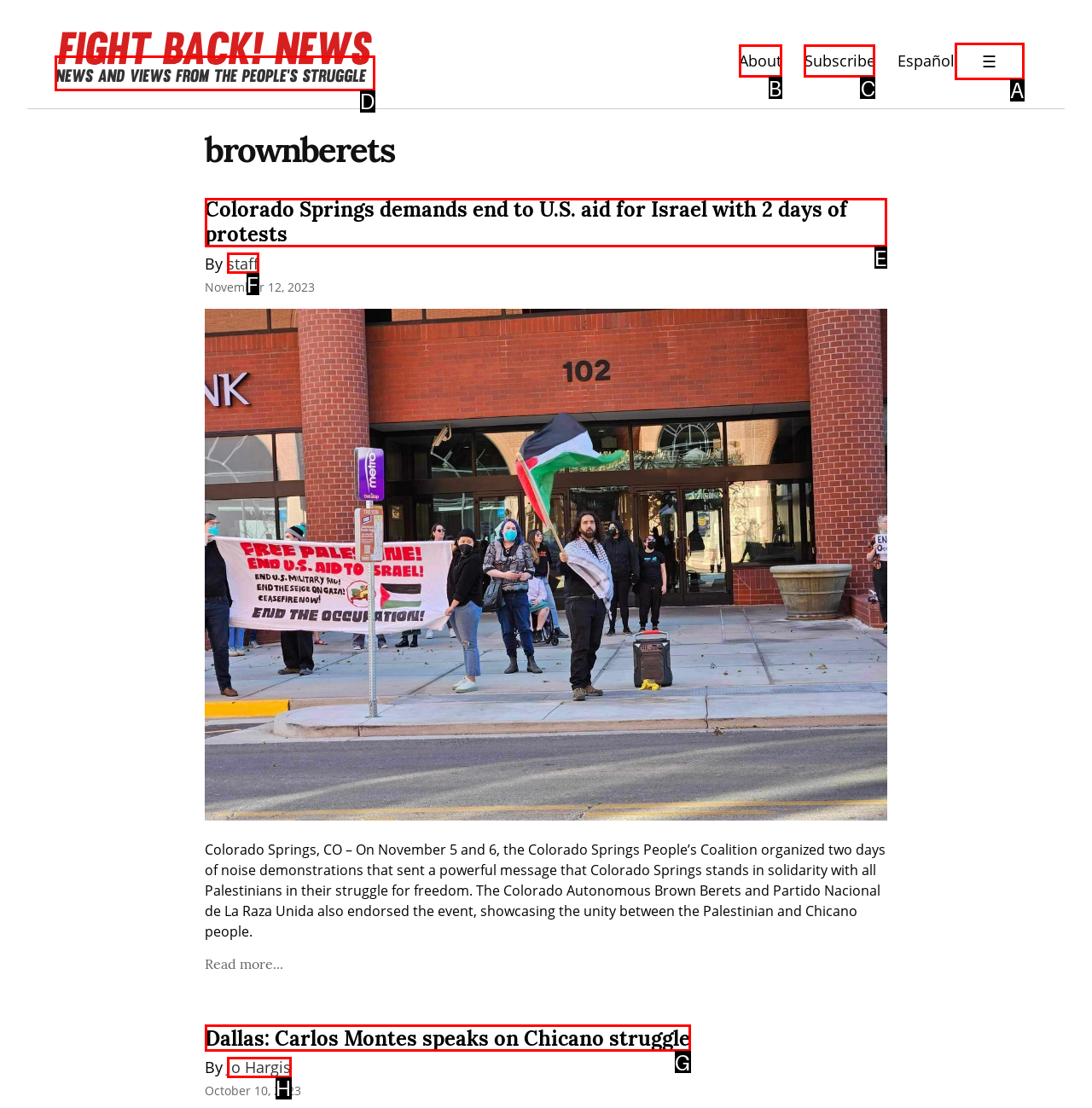Choose the letter of the UI element necessary for this task: Read the article 'Colorado Springs demands end to U.S. aid for Israel with 2 days of protests'
Answer with the correct letter.

E